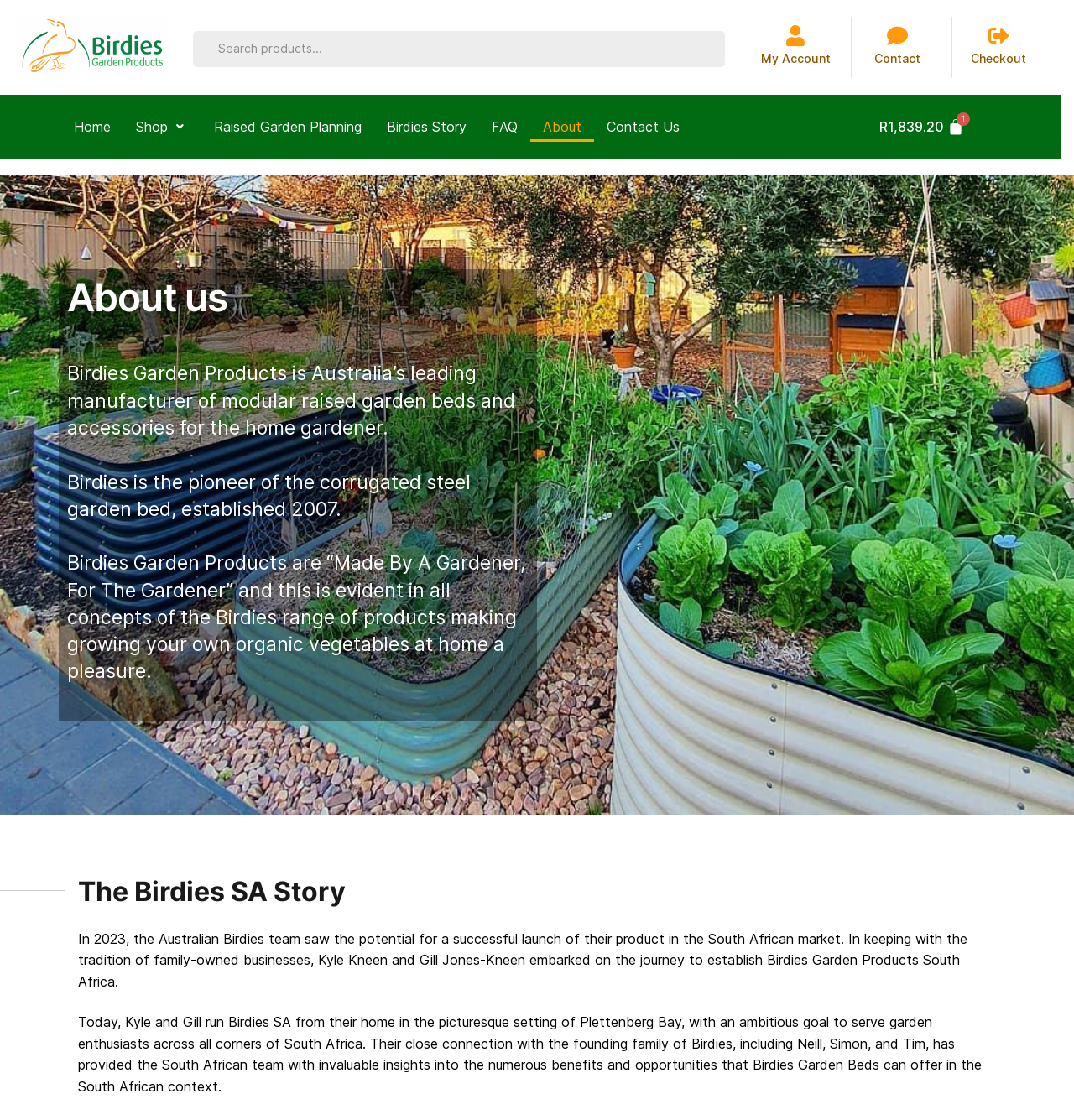What is the product category of Birdies?
Give a one-word or short phrase answer based on the image.

Garden beds and accessories